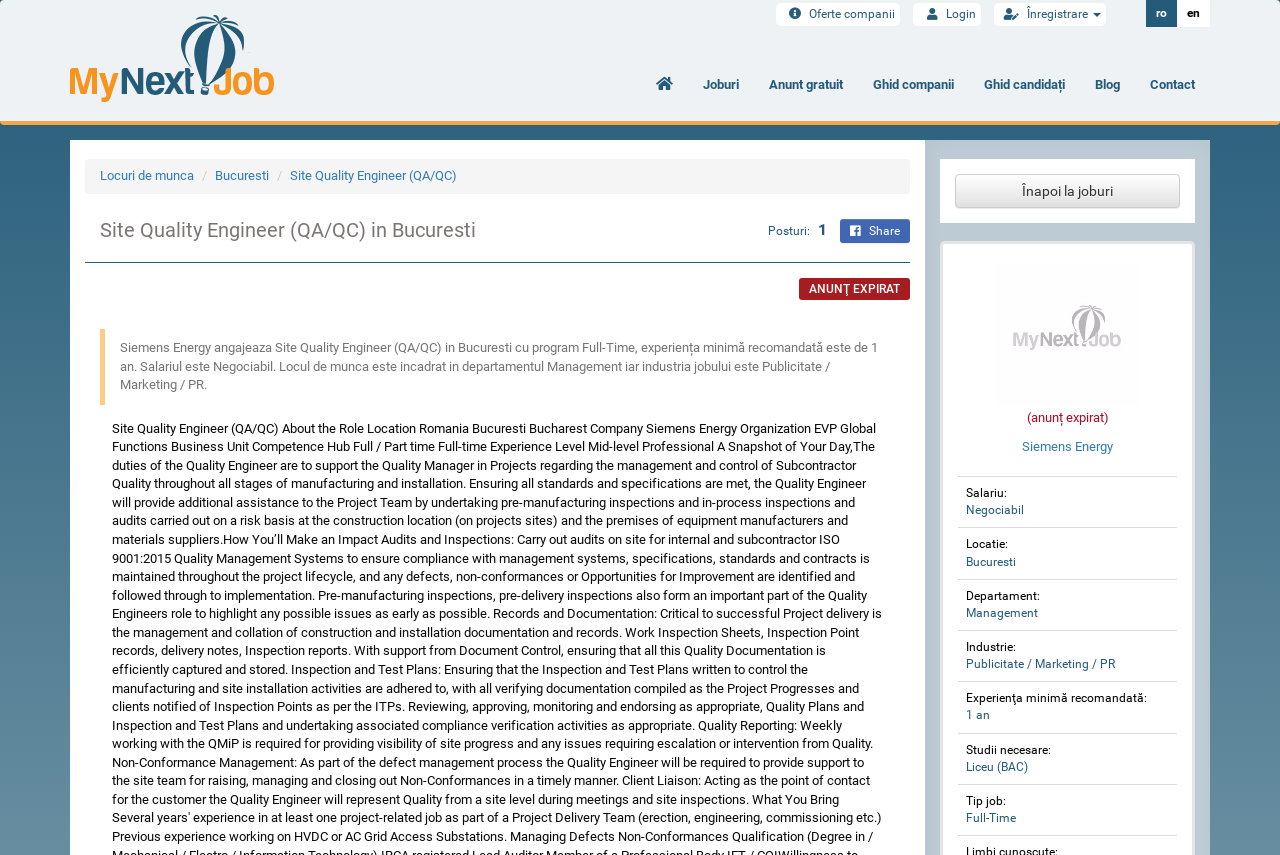Given the element description en, identify the bounding box coordinates for the UI element on the webpage screenshot. The format should be (top-left x, top-left y, bottom-right x, bottom-right y), with values between 0 and 1.

[0.92, 0.0, 0.945, 0.032]